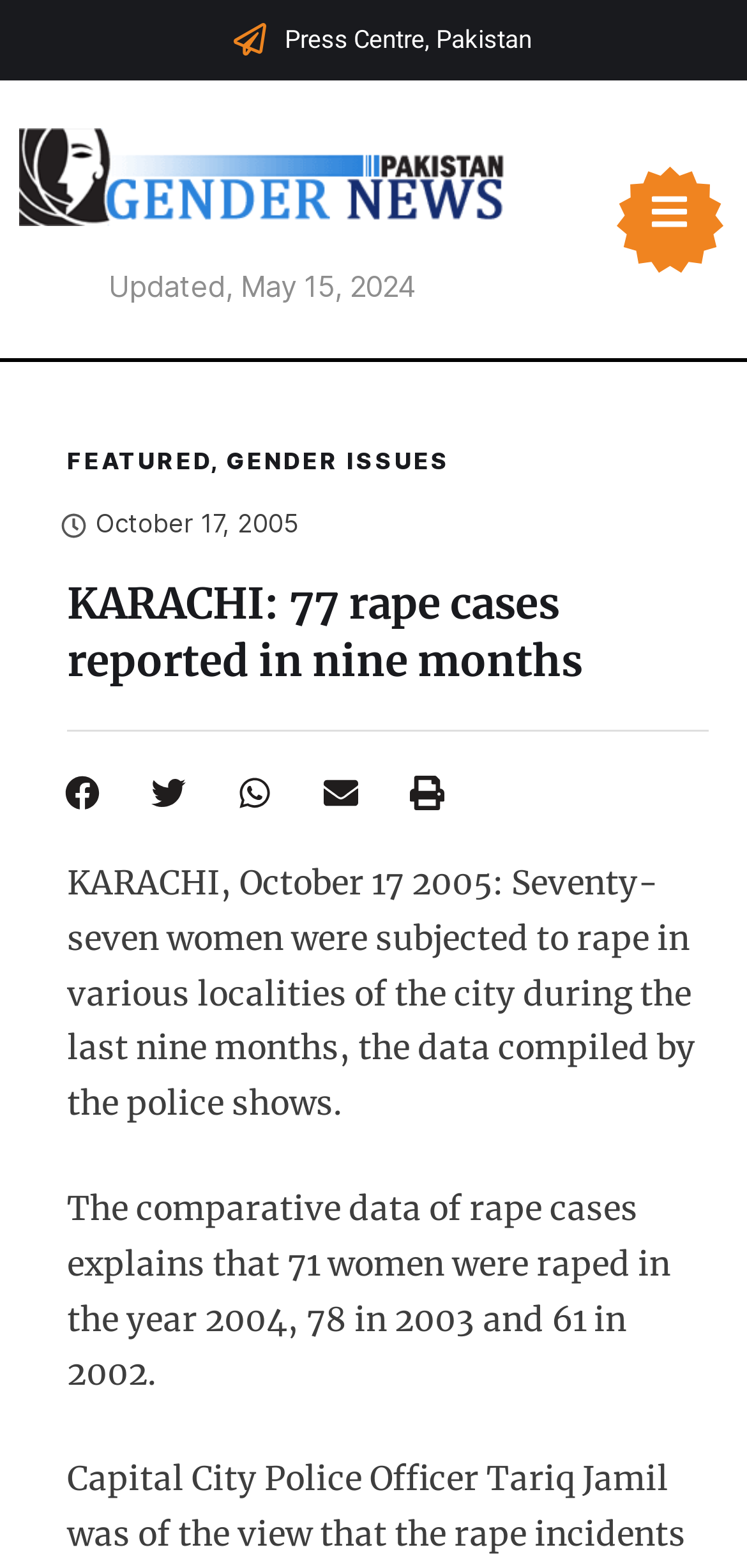Please locate the bounding box coordinates of the element that should be clicked to achieve the given instruction: "Click on the GENDER ISSUES link".

[0.303, 0.285, 0.603, 0.304]